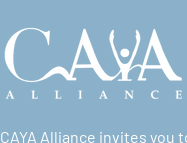What is the tone of the message below the logo?
Examine the image and give a concise answer in one word or a short phrase.

Welcoming and inclusive